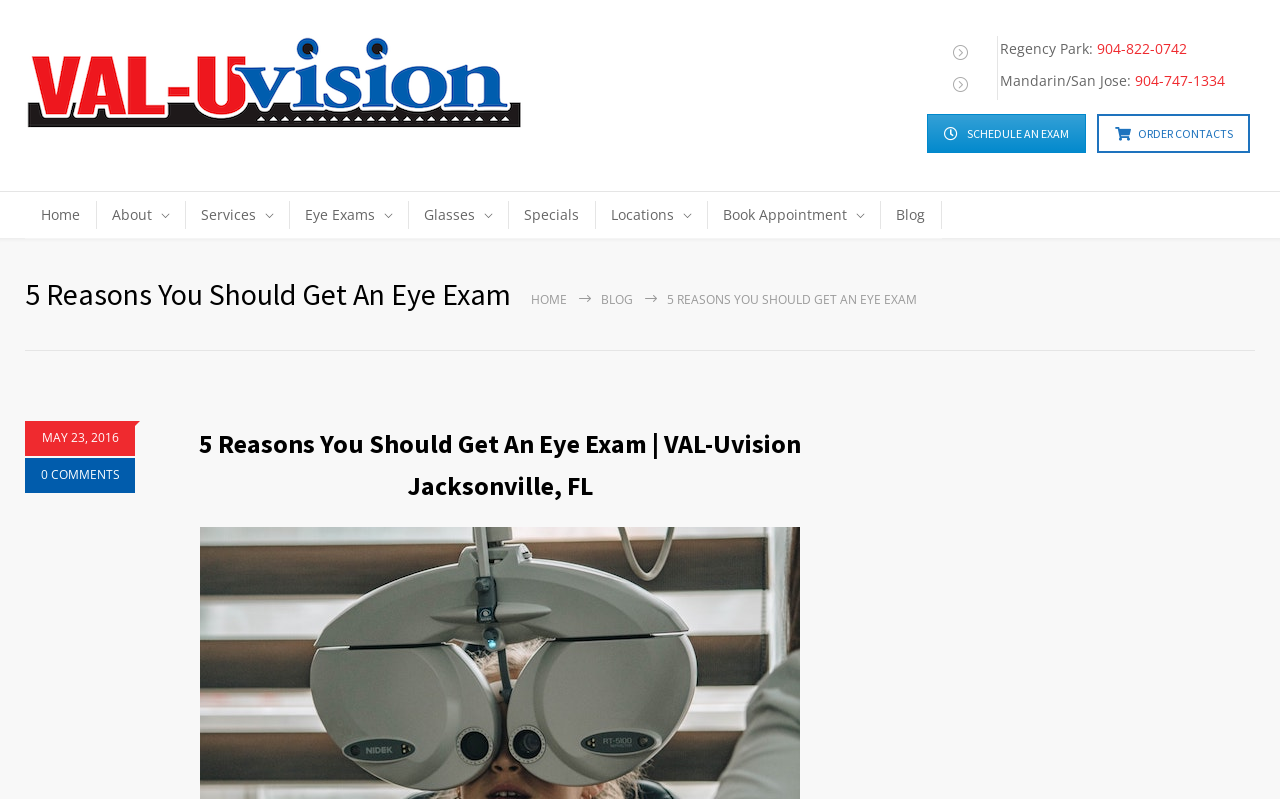Produce a meticulous description of the webpage.

The webpage appears to be a blog post or article from VAL-Uvision Jacksonville, a healthcare provider specializing in eye care. At the top left corner, there is a logo image. Next to it, there are two columns of text and links, displaying the clinic's locations and contact information. 

Below the logo, there is a navigation menu with links to various sections of the website, including Home, About, Services, Eye Exams, Glasses, Specials, Locations, Book Appointment, and Blog. 

The main content of the webpage is a blog post titled "5 Reasons You Should Get An Eye Exam". The title is displayed prominently in the middle of the page, with a smaller heading above it. The article's content is not explicitly described in the accessibility tree, but it likely discusses the importance of regular eye exams.

On the right side of the page, there are two links, "SCHEDULE AN EXAM" and "ORDER CONTACTS", which are likely calls-to-action for visitors to take action. 

At the bottom of the page, there is a footer section with a date "MAY 23, 2016" and a link to "0 COMMENTS", suggesting that the article allows comments from readers.